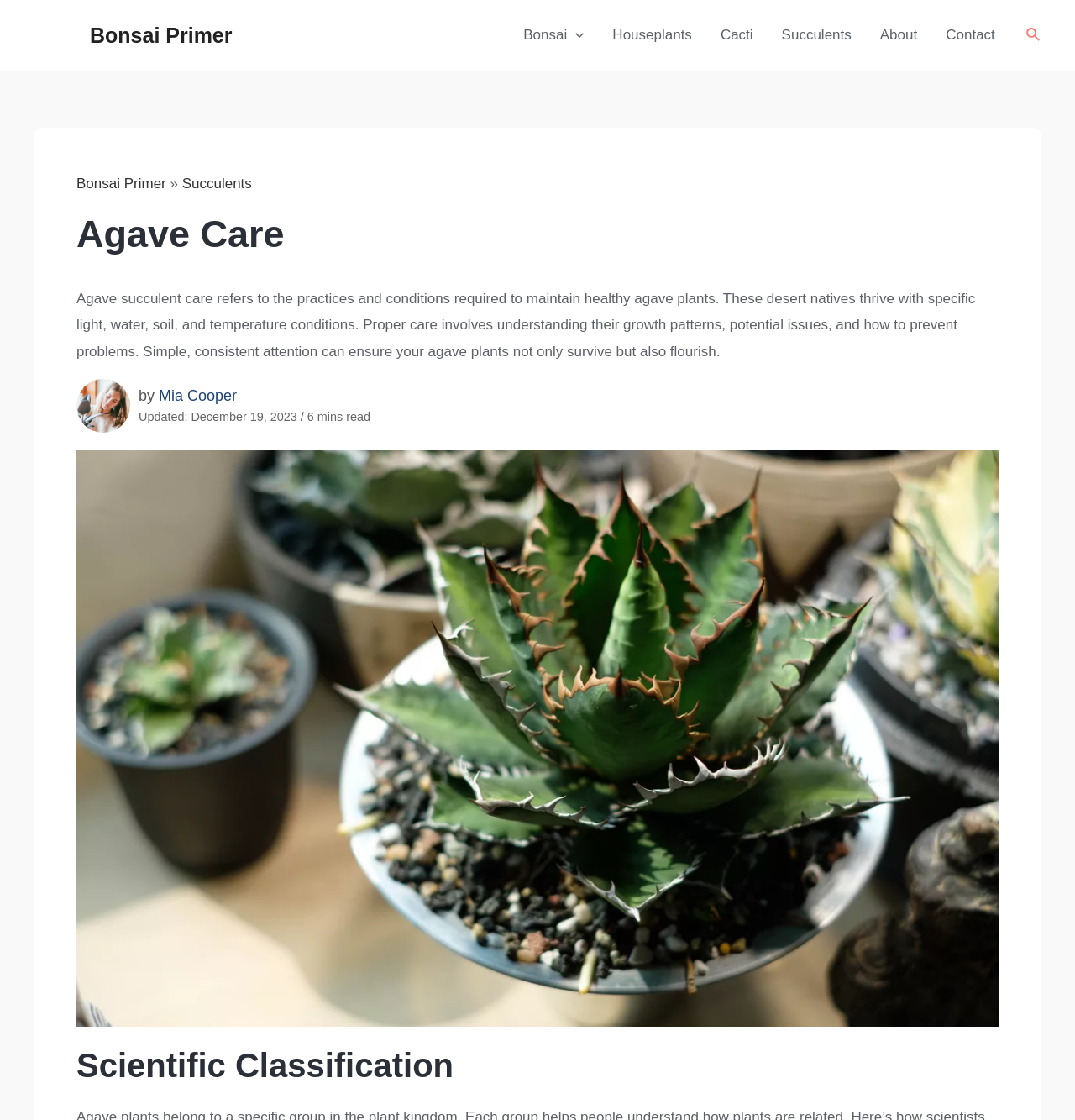Can you find the bounding box coordinates of the area I should click to execute the following instruction: "go to the succulents page"?

[0.714, 0.002, 0.805, 0.062]